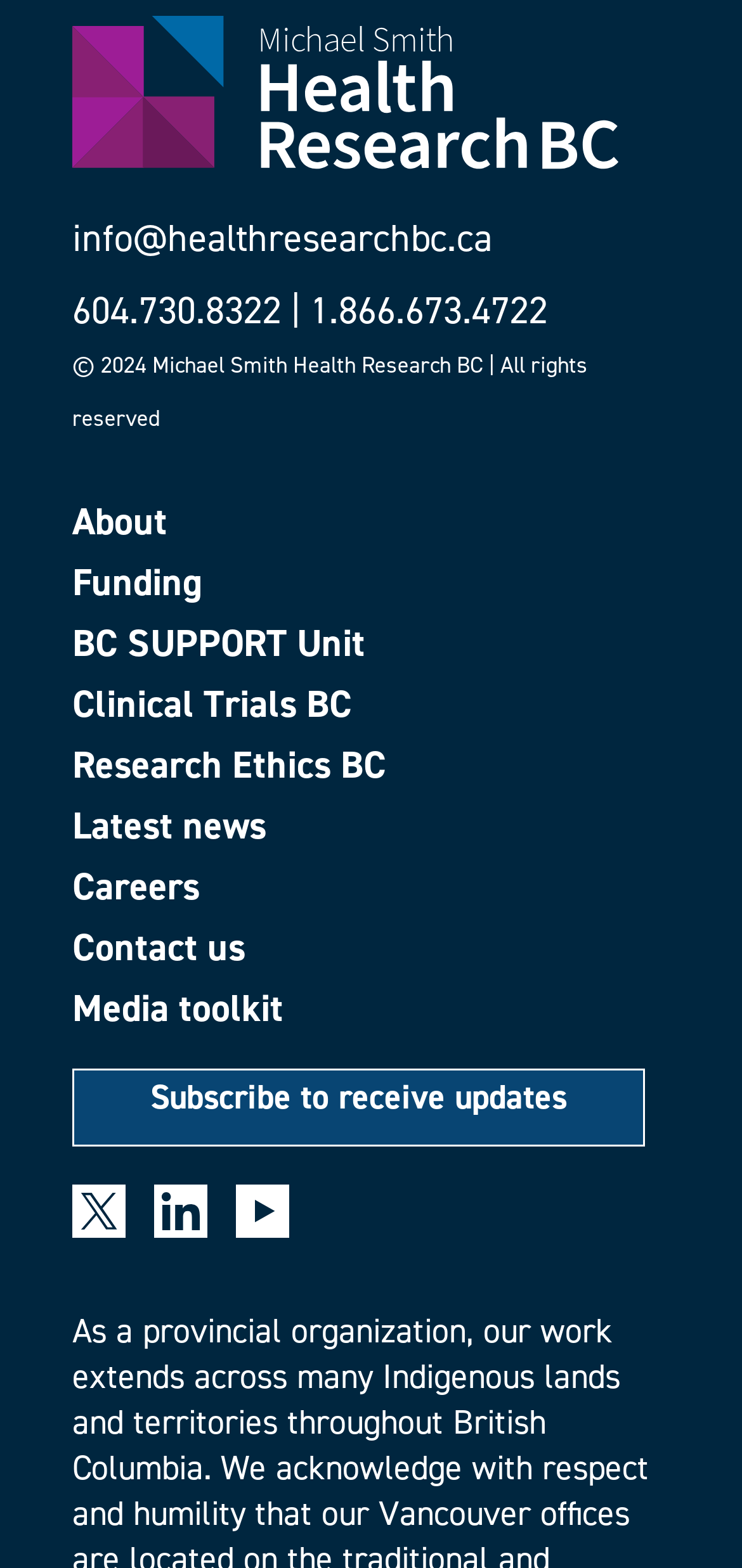Show the bounding box coordinates of the region that should be clicked to follow the instruction: "Click on Funding."

[0.097, 0.359, 0.903, 0.383]